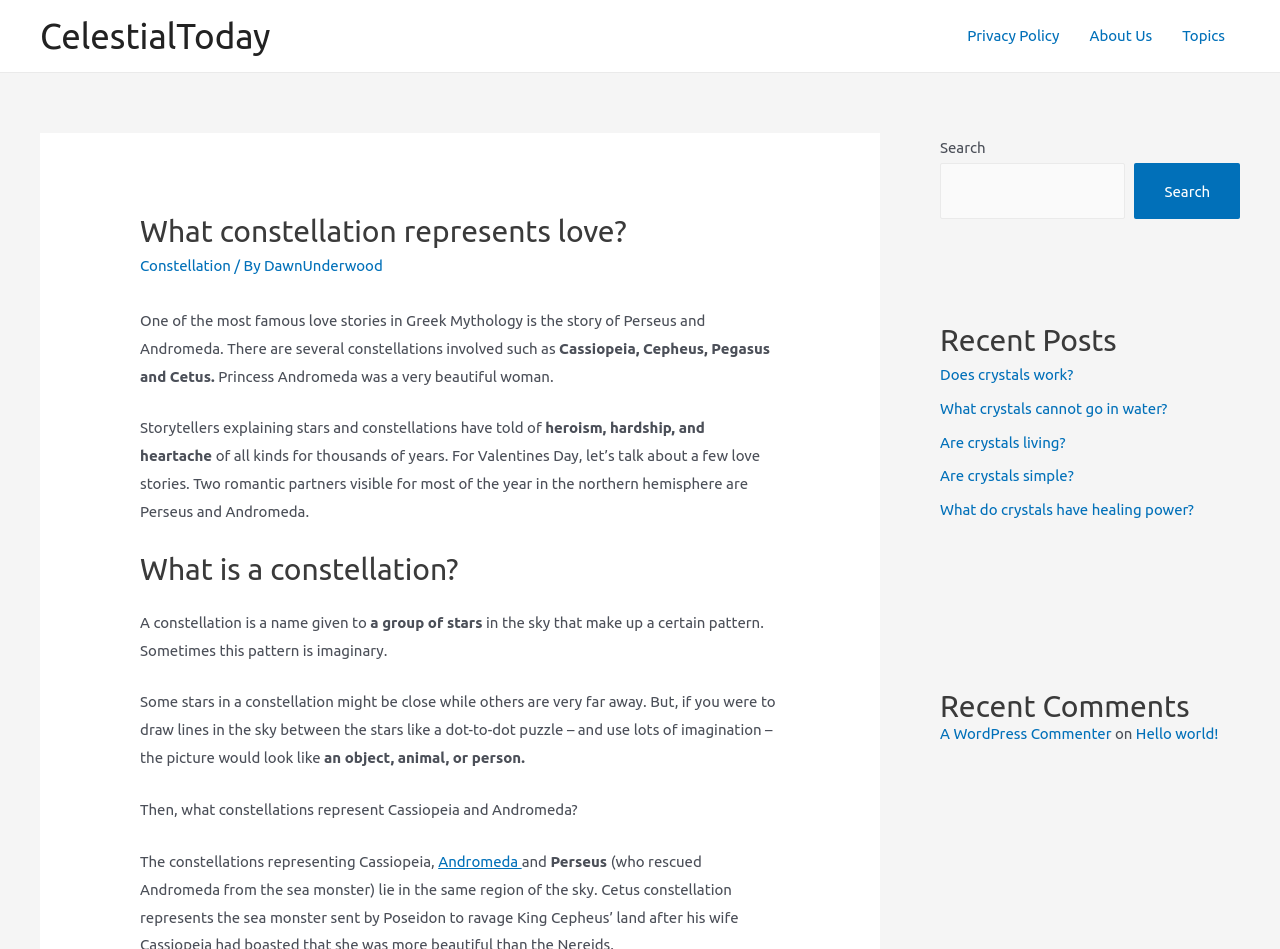Determine the main headline from the webpage and extract its text.

What constellation represents love?